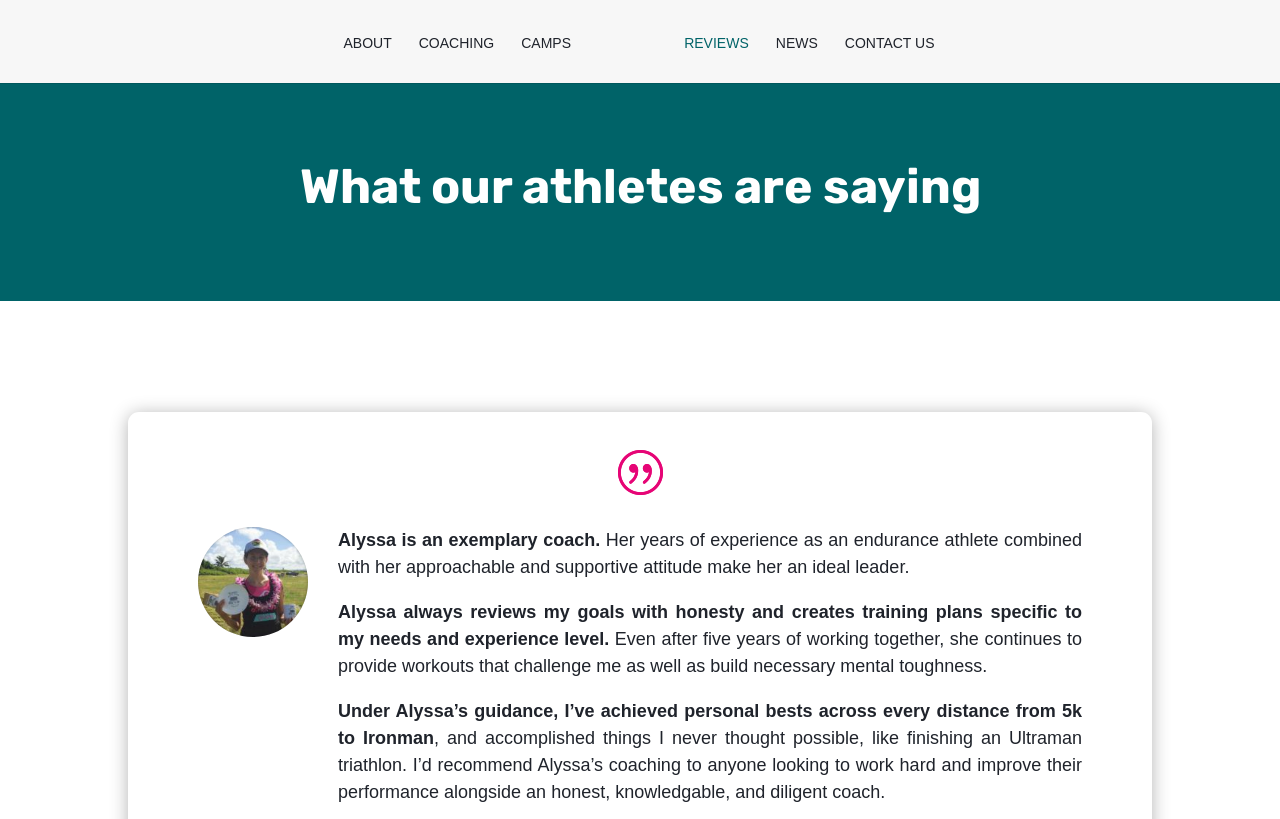Extract the bounding box for the UI element that matches this description: "Reviews".

[0.535, 0.044, 0.585, 0.101]